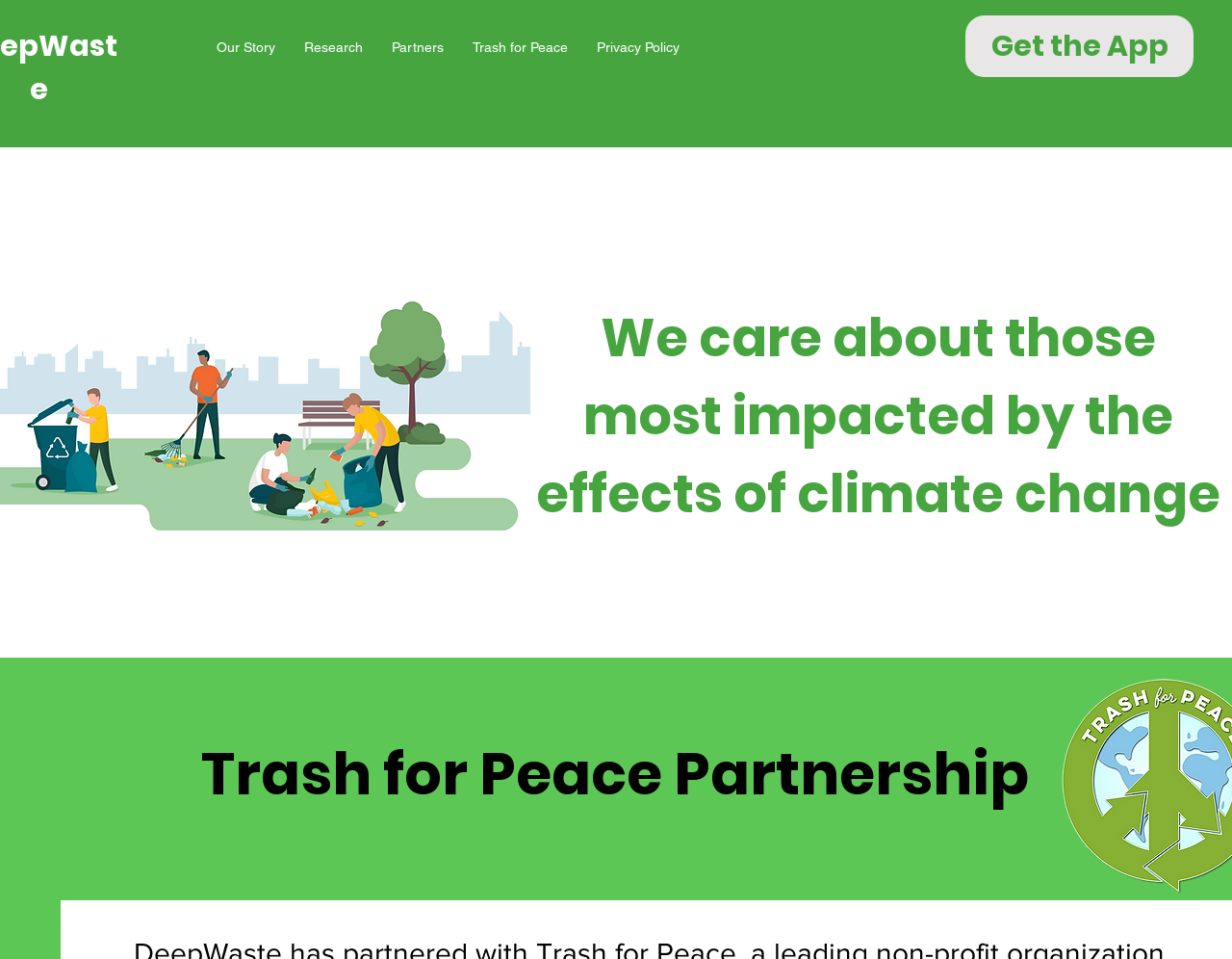What is the purpose of the 'Trash for Peace Partnership'?
Examine the image closely and answer the question with as much detail as possible.

The 'Trash for Peace Partnership' is likely a collaboration or joint effort between organizations or individuals to work together on environmental issues, as indicated by the link 'Trash for Peace Partnership' and the heading 'Trash for Peace Partnership'.